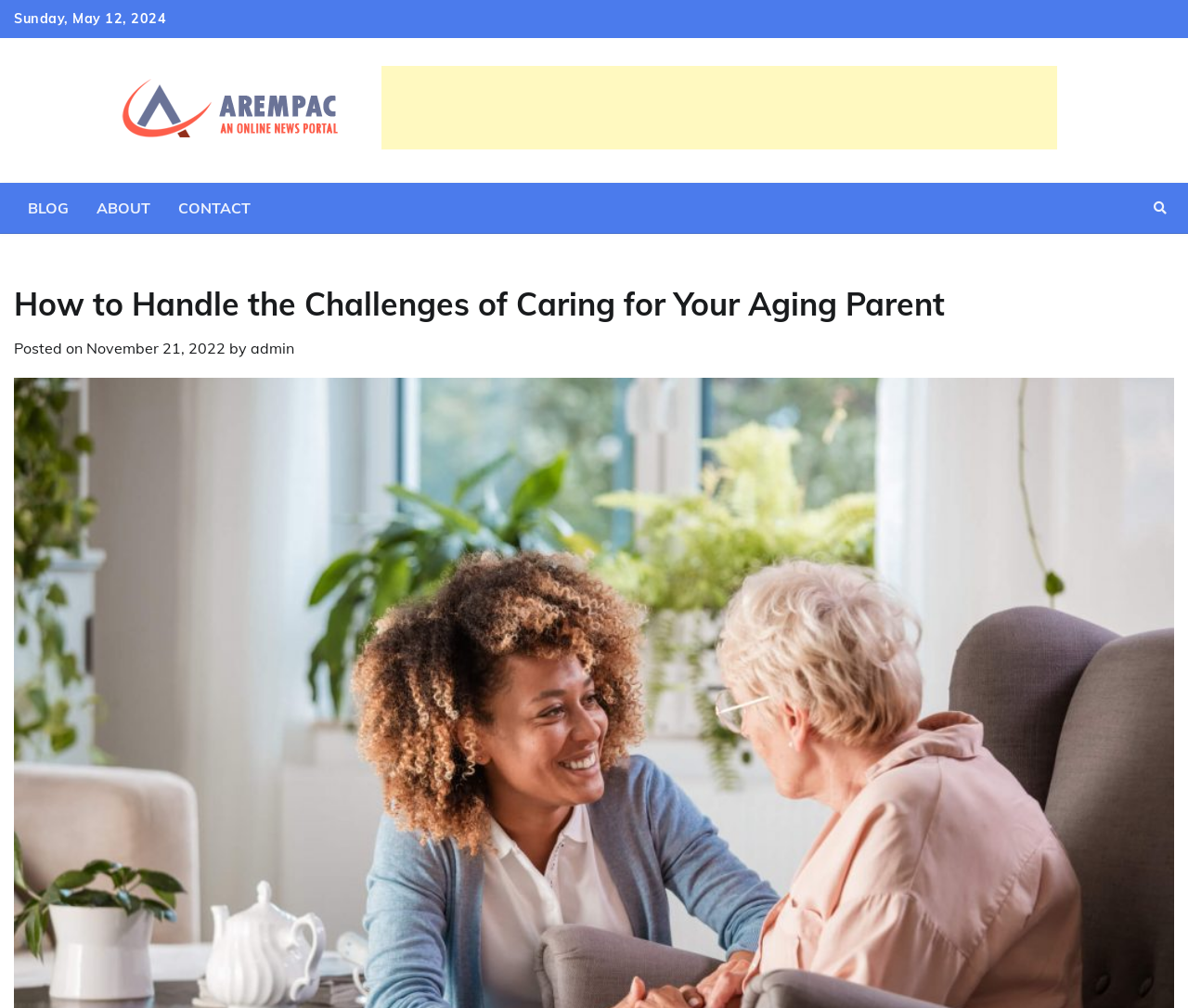What is the category of the current article?
Please ensure your answer to the question is detailed and covers all necessary aspects.

I inferred the category of the current article by looking at the title of the article, which is 'How to Handle the Challenges of Caring for Your Aging Parent'. This suggests that the article is related to caring for aging parents.